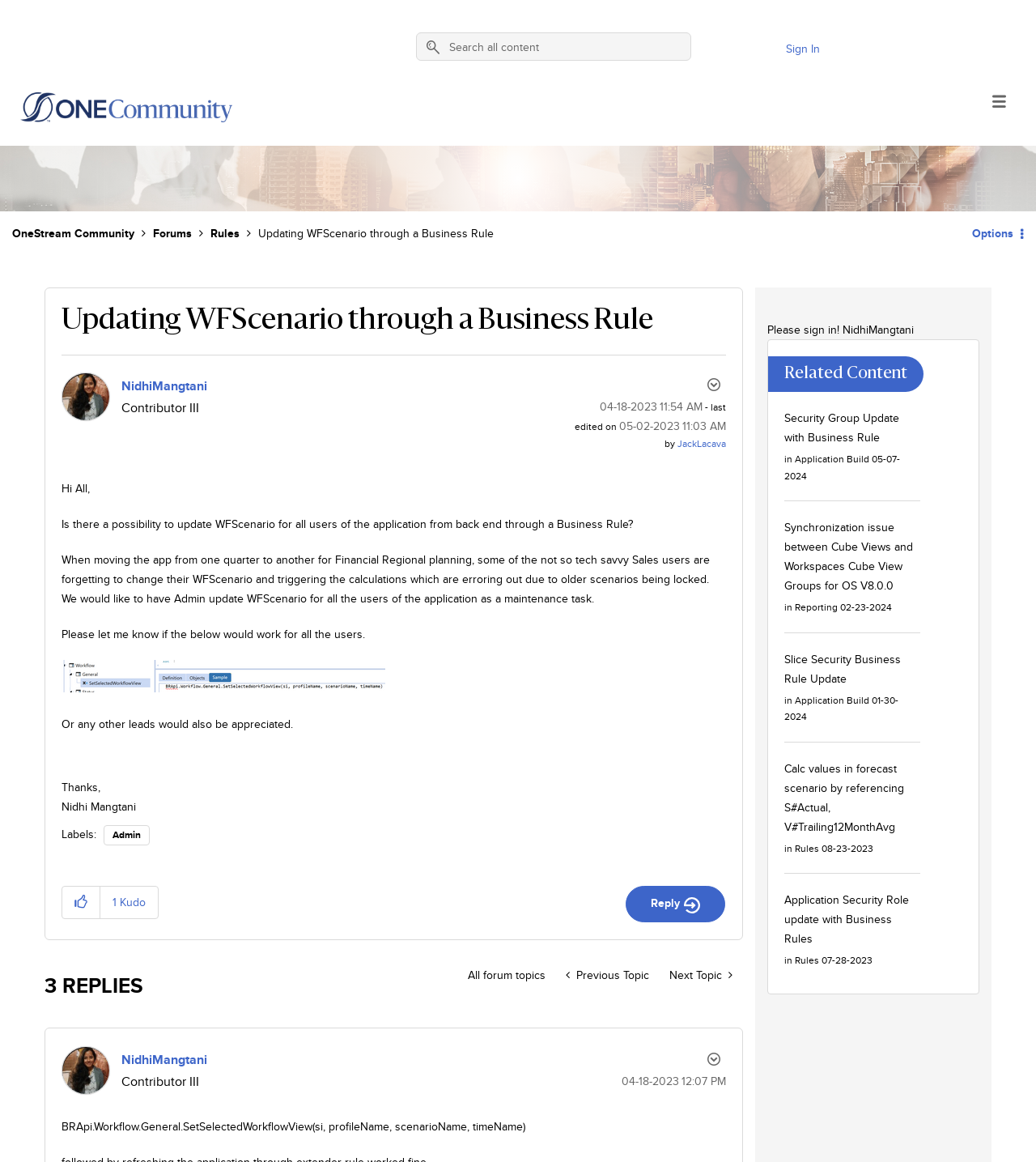Locate the coordinates of the bounding box for the clickable region that fulfills this instruction: "Visit the page about Timber Windows".

None